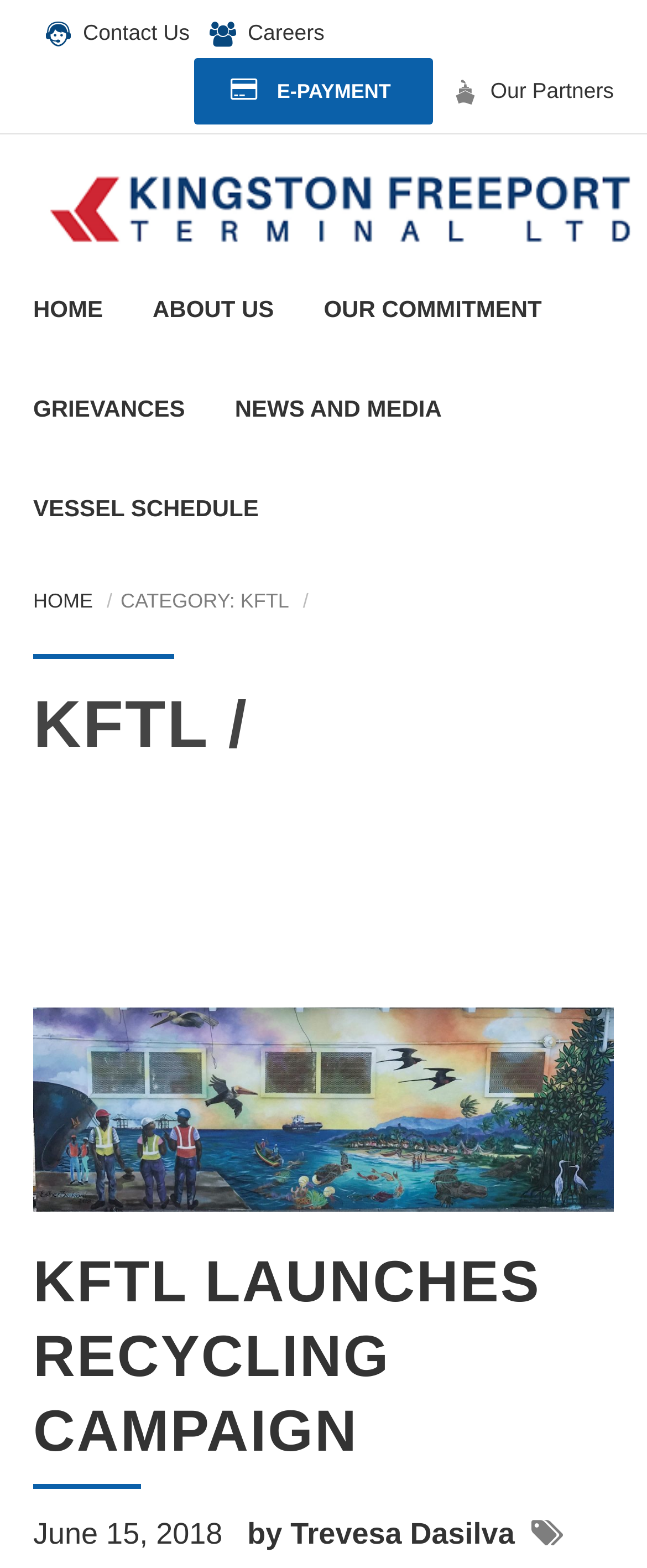Determine the bounding box coordinates of the clickable region to execute the instruction: "View vessel schedule". The coordinates should be four float numbers between 0 and 1, denoted as [left, top, right, bottom].

[0.051, 0.292, 0.4, 0.356]